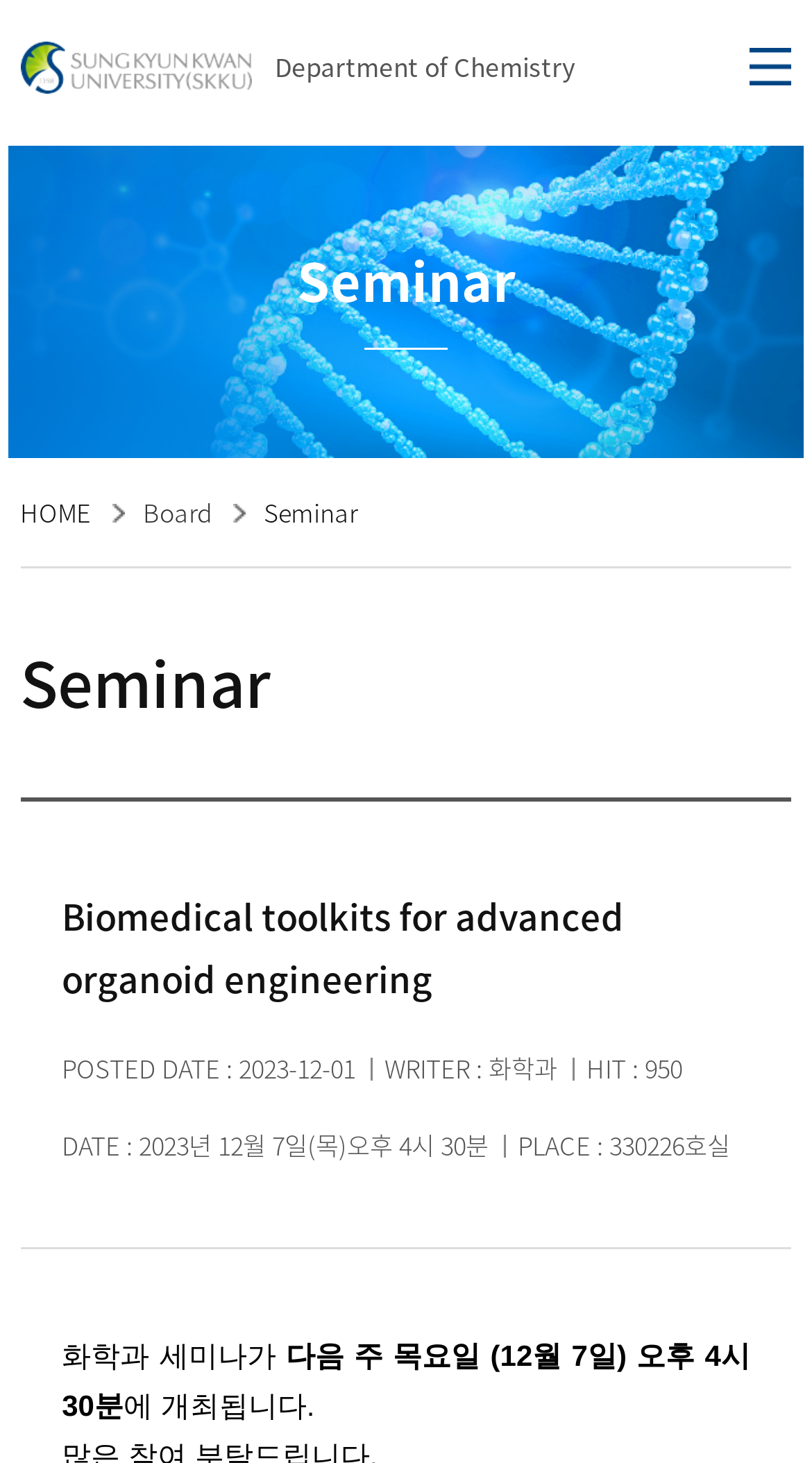Review the image closely and give a comprehensive answer to the question: How many people have viewed the seminar post?

I found the answer by looking at the StaticText element with the text 'HIT : 950'.